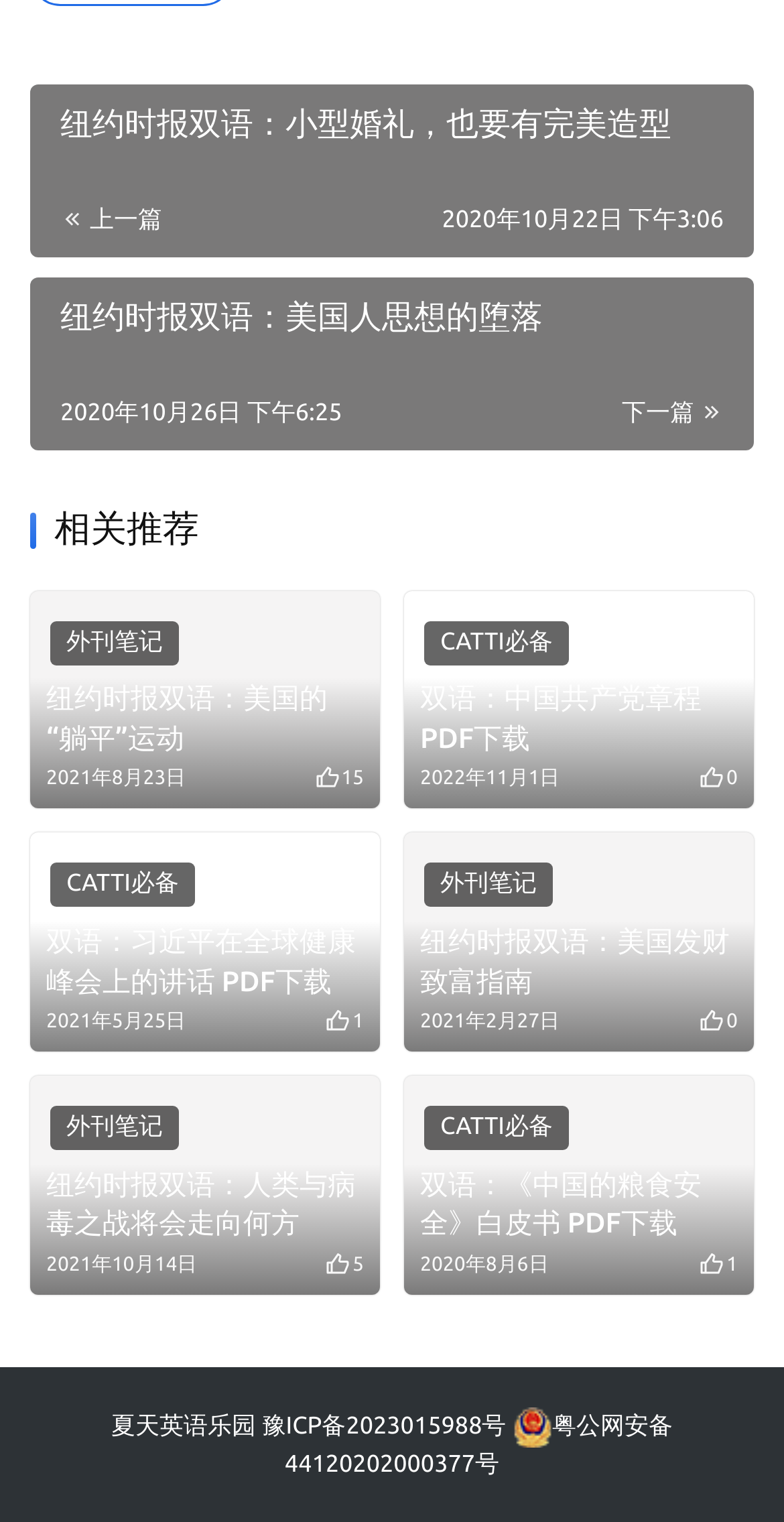What is the name of the website?
Examine the webpage screenshot and provide an in-depth answer to the question.

I found the name of the website by looking at the StaticText element with the text '夏天英语乐园' which is located at the bottom of the webpage.